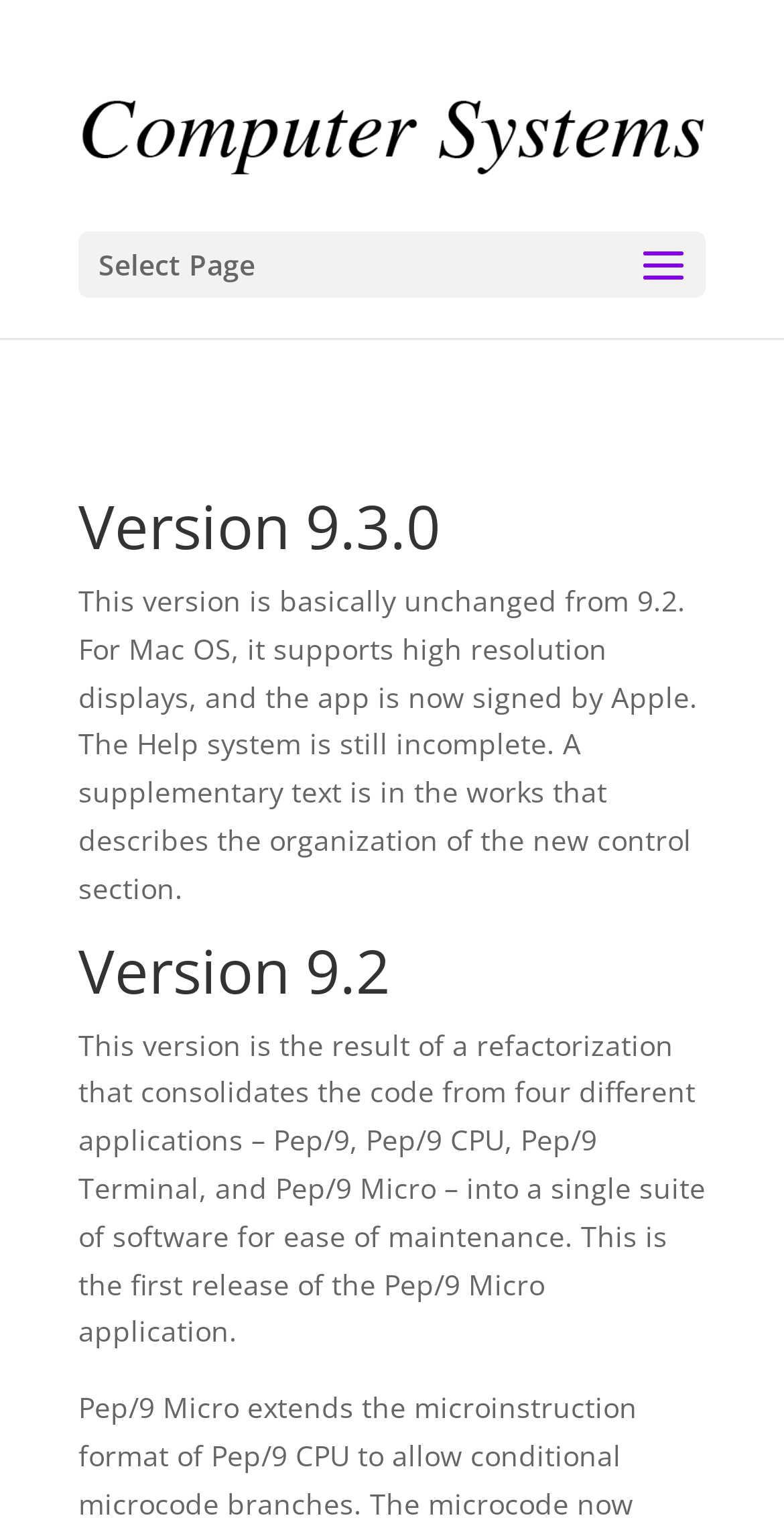What is the latest version of Pep/9 Micro Simulator?
From the screenshot, supply a one-word or short-phrase answer.

9.3.0